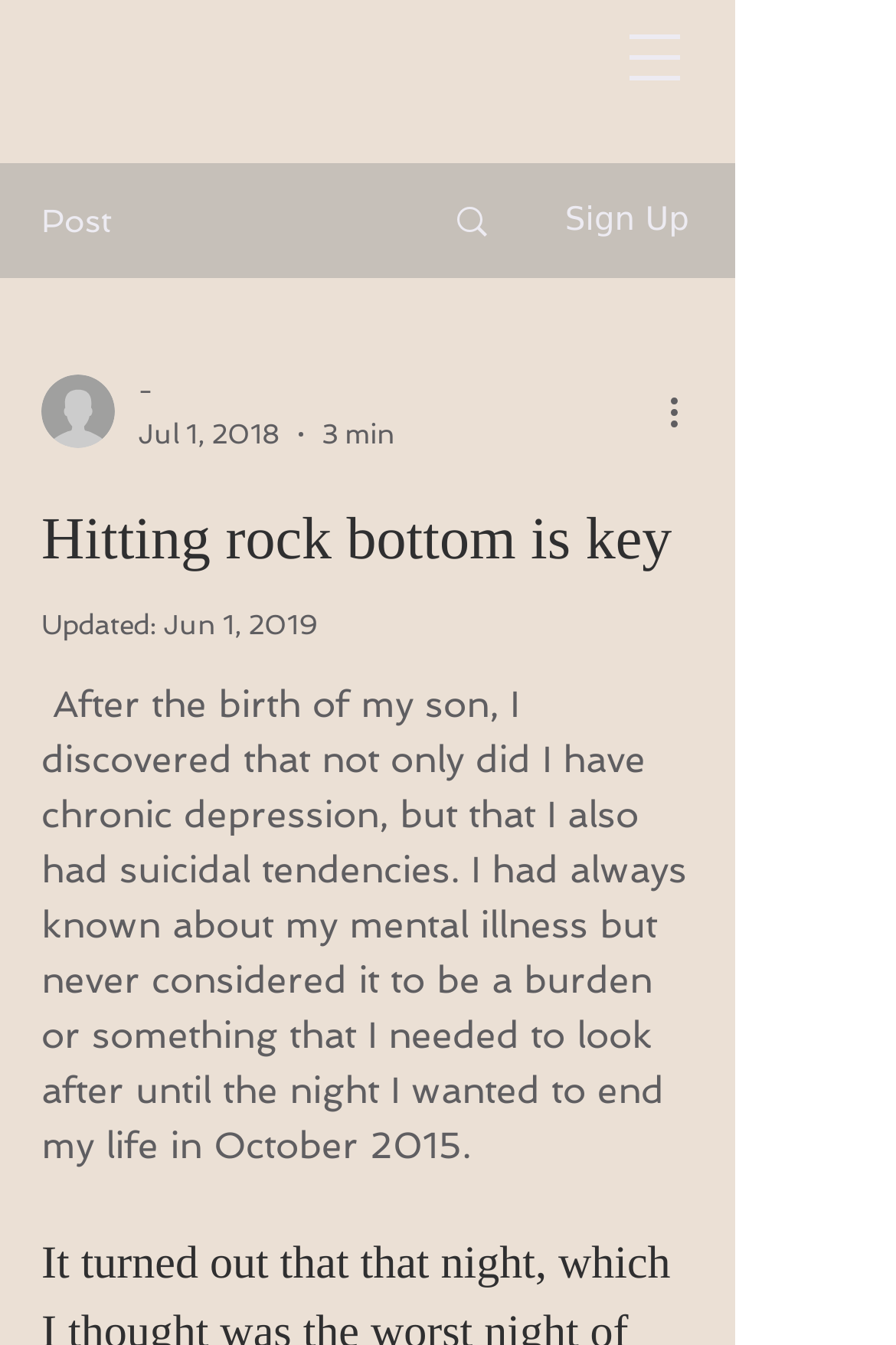Answer succinctly with a single word or phrase:
What is the author's profession?

Writer